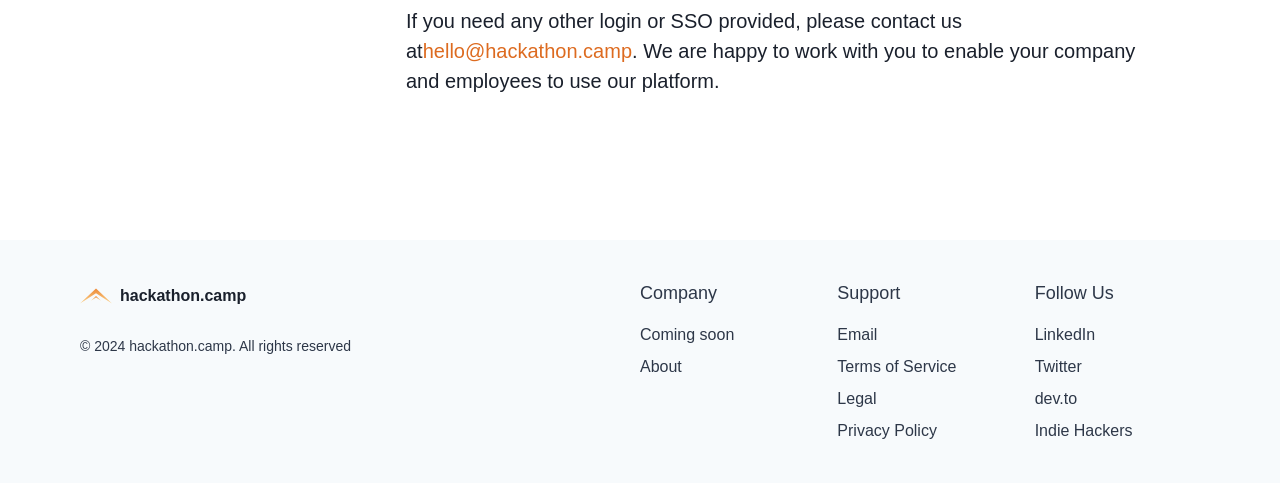What is the name of the platform mentioned in the email?
Using the image as a reference, answer the question with a short word or phrase.

hackathon.camp